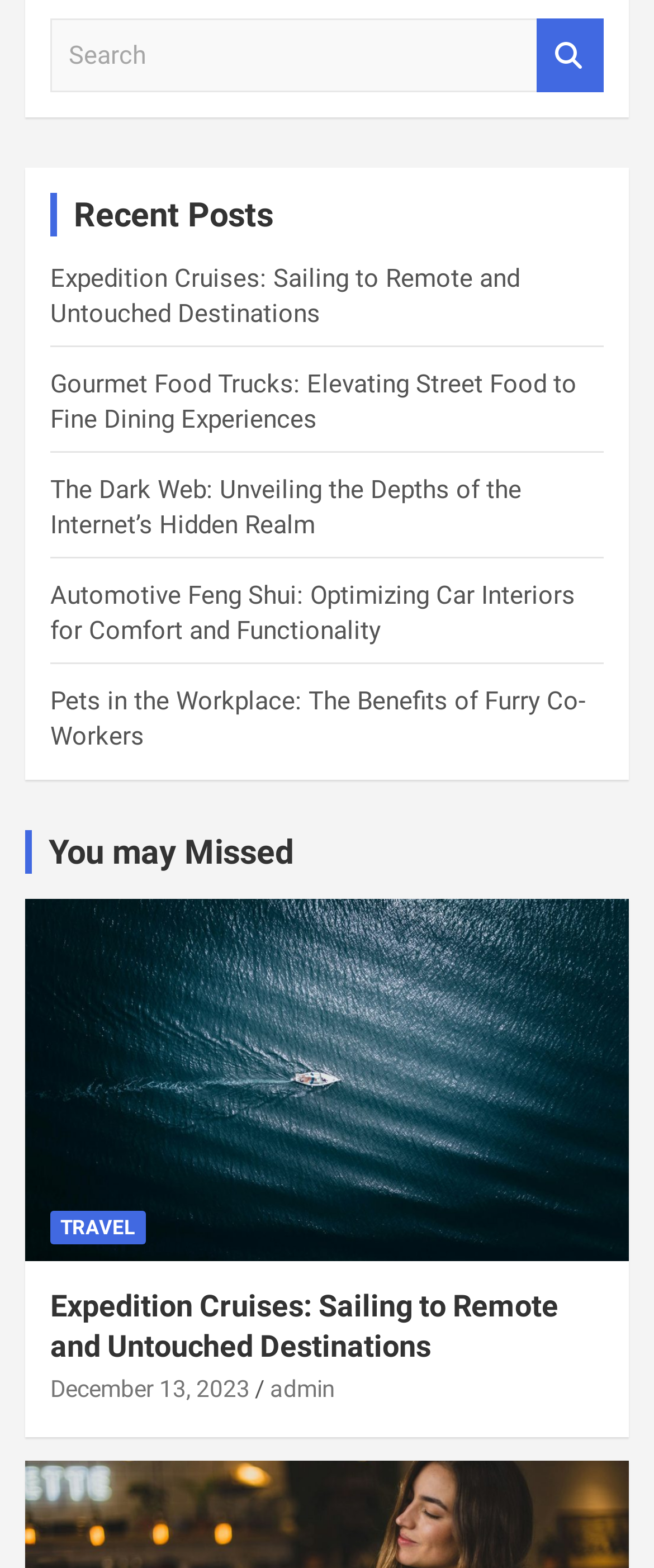Determine the bounding box coordinates of the target area to click to execute the following instruction: "Search for something."

[0.077, 0.012, 0.821, 0.059]